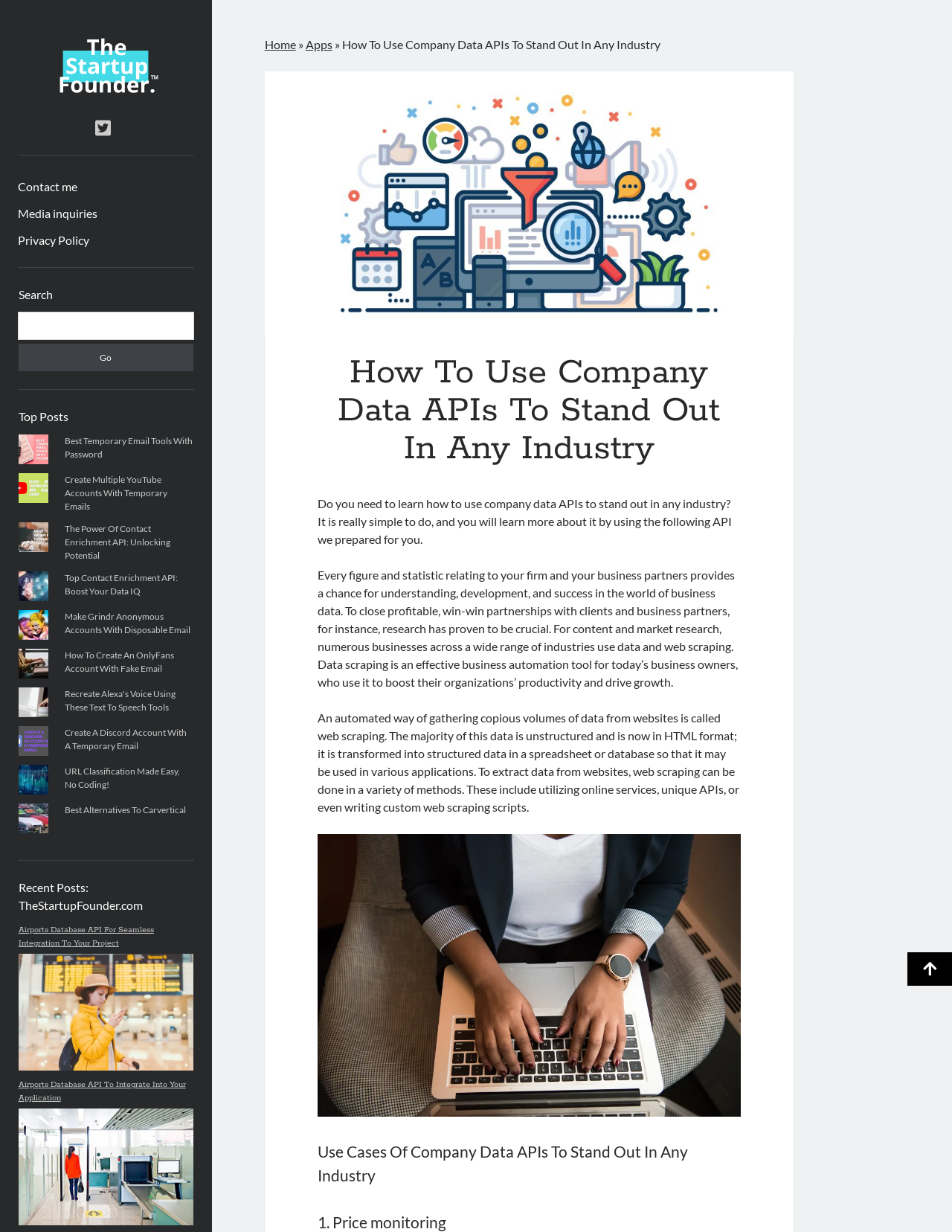How many use cases of Company Data APIs are mentioned?
Based on the screenshot, answer the question with a single word or phrase.

1